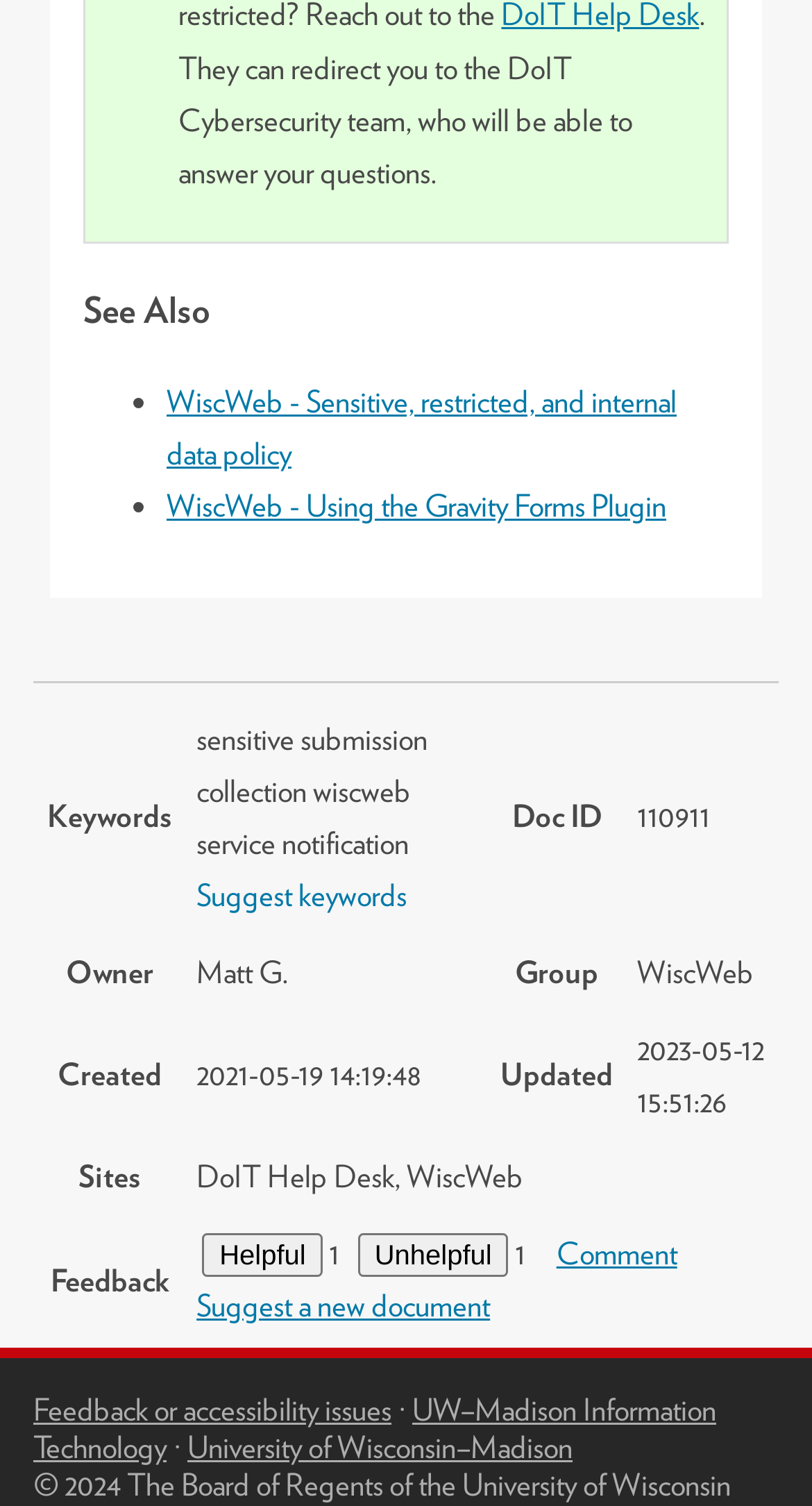Please provide the bounding box coordinates in the format (top-left x, top-left y, bottom-right x, bottom-right y). Remember, all values are floating point numbers between 0 and 1. What is the bounding box coordinate of the region described as: value="Unhelpful"

[0.441, 0.819, 0.626, 0.848]